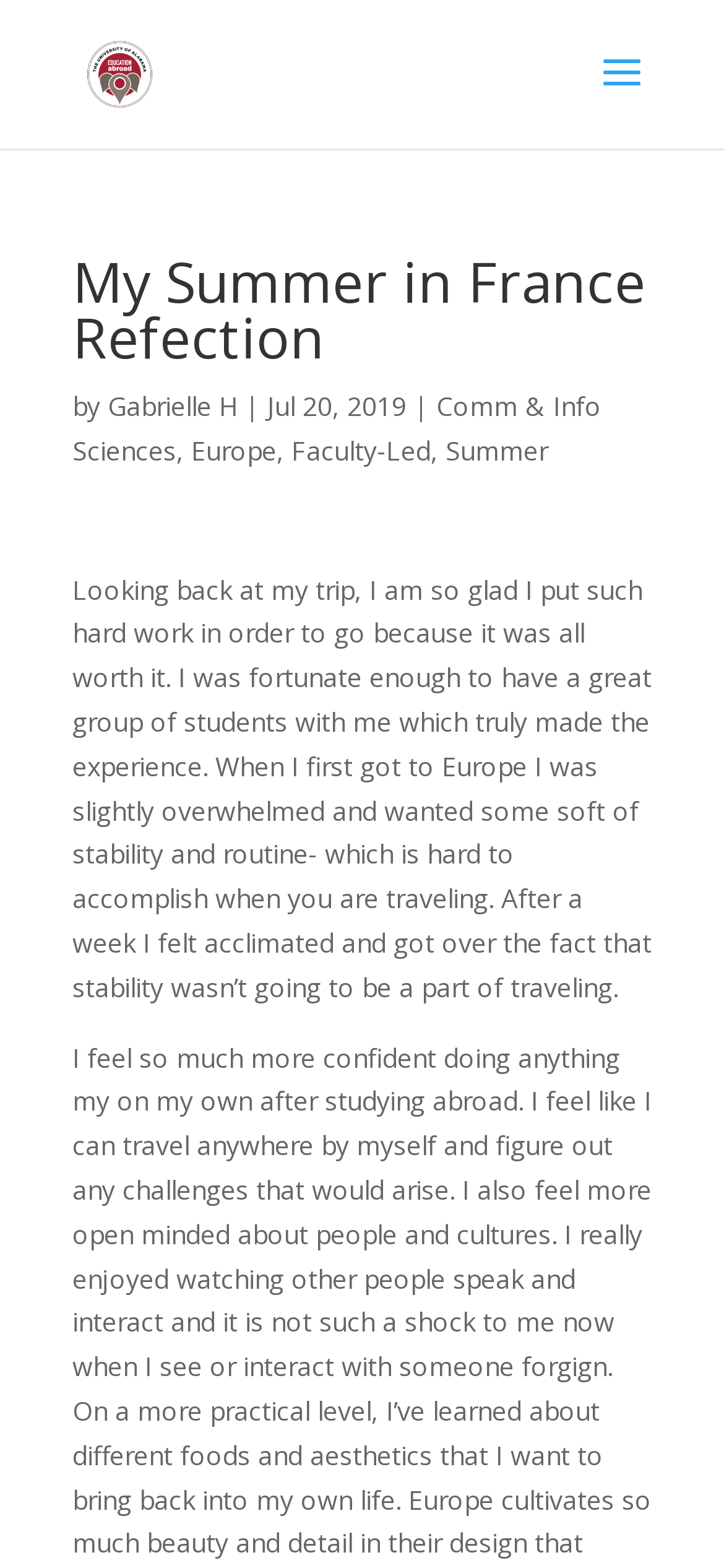Give a one-word or one-phrase response to the question: 
What is the name of the author of the reflection?

Gabrielle H